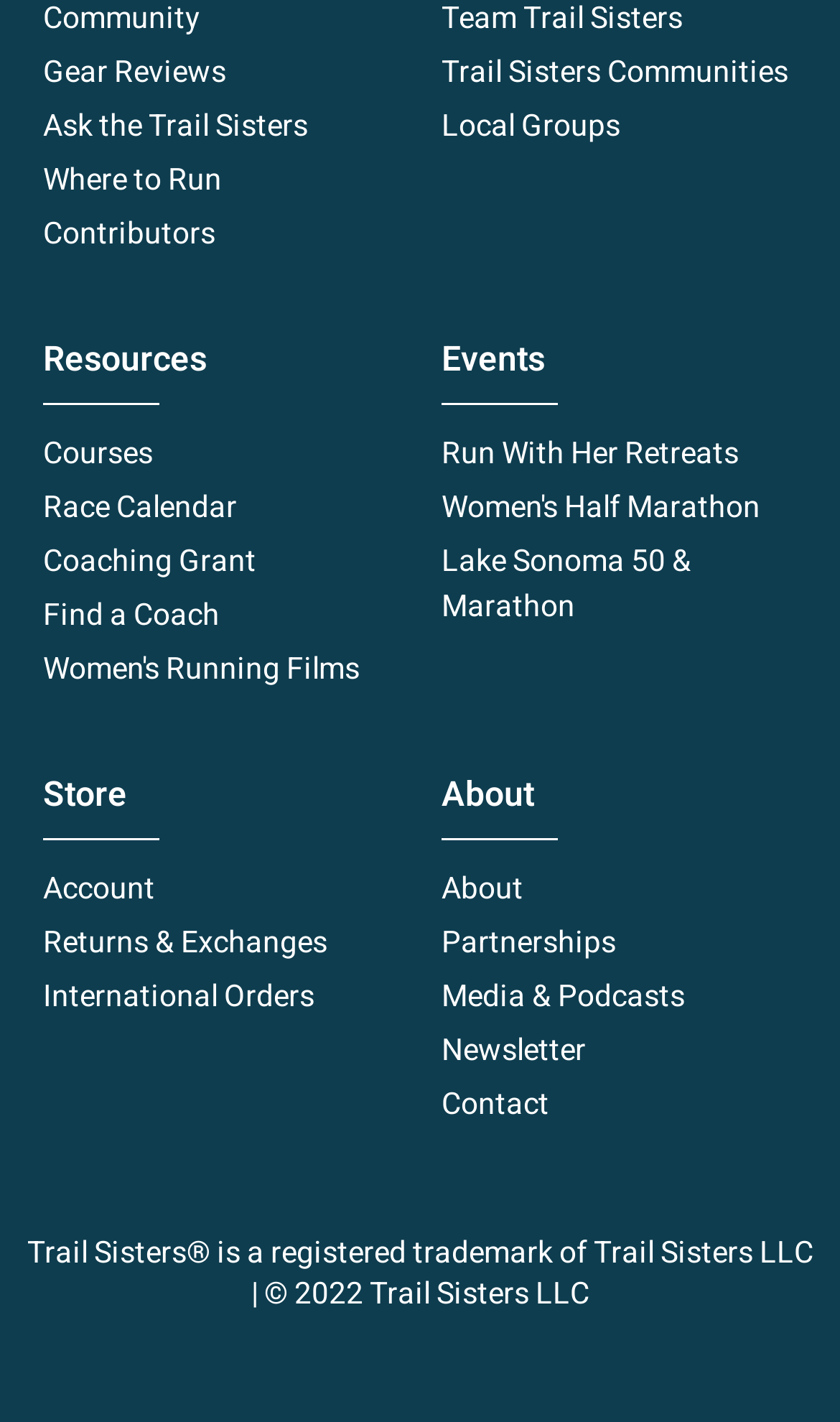Locate the bounding box coordinates of the clickable area to execute the instruction: "Click on Gear Reviews". Provide the coordinates as four float numbers between 0 and 1, represented as [left, top, right, bottom].

[0.051, 0.036, 0.474, 0.067]